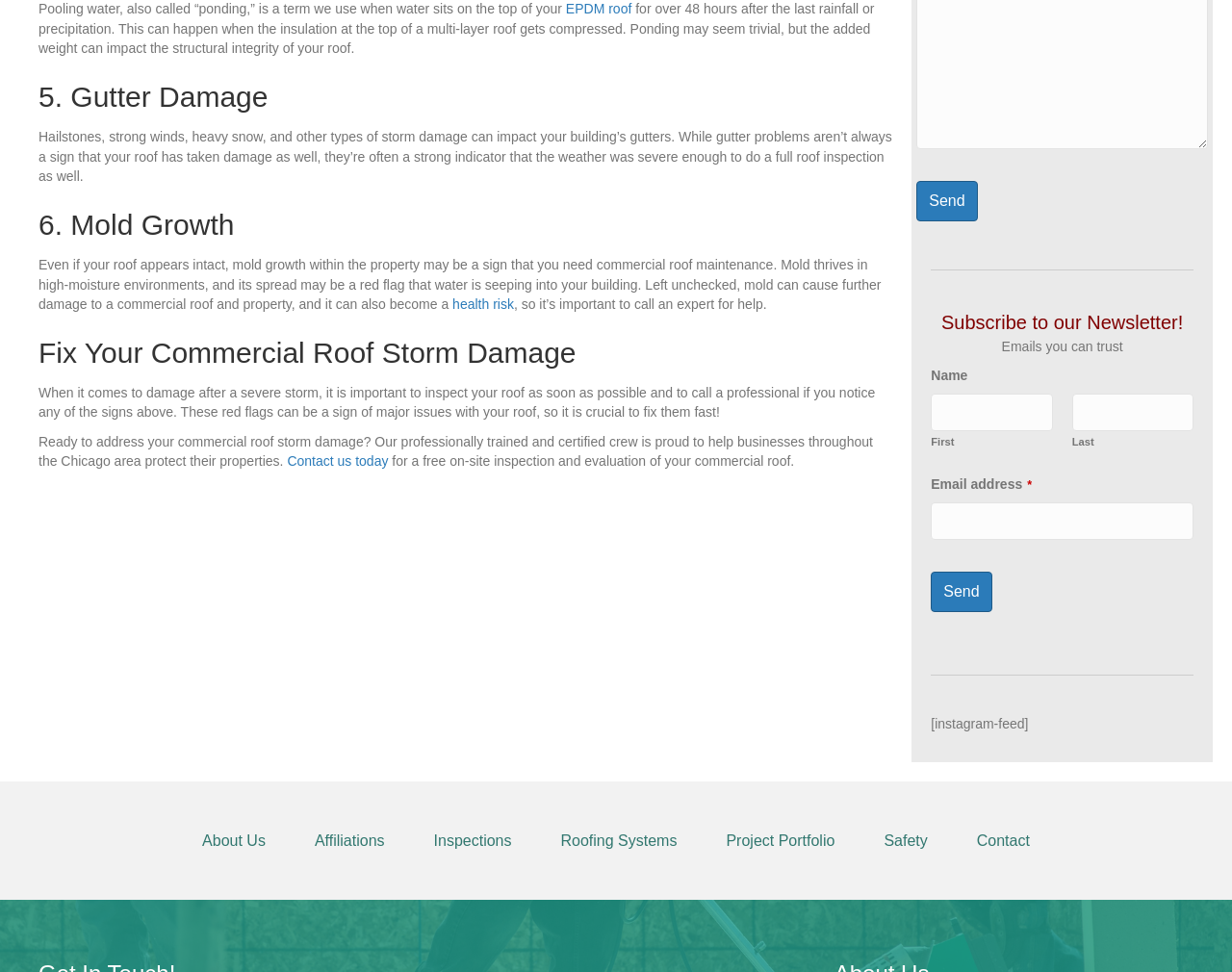Highlight the bounding box coordinates of the element you need to click to perform the following instruction: "Click the 'About Us' link."

[0.145, 0.844, 0.235, 0.886]